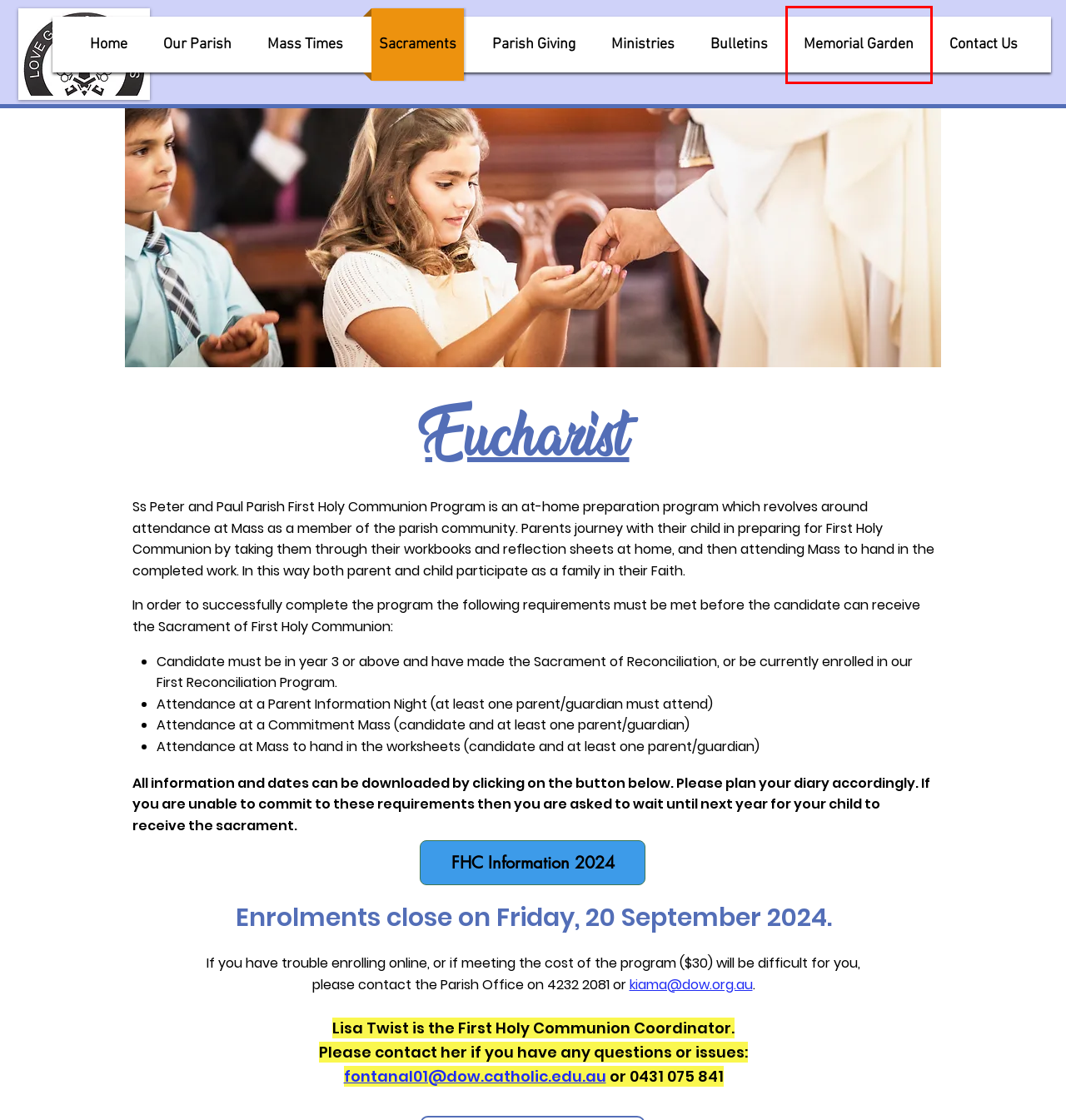You are given a screenshot of a webpage with a red rectangle bounding box. Choose the best webpage description that matches the new webpage after clicking the element in the bounding box. Here are the candidates:
A. Contact Us | KiamaCatholicParish
B. Our Parish | KiamaCatholicParish
C. Mass Times | KiamaCatholicParish
D. Memorial Garden | KiamaCatholicParish
E. Bulletins | KiamaCatholicParish
F. Parish Giving | KiamaCatholicParish
G. Sacraments | KiamaCatholicParish
H. Ministries | KiamaCatholicParish

D